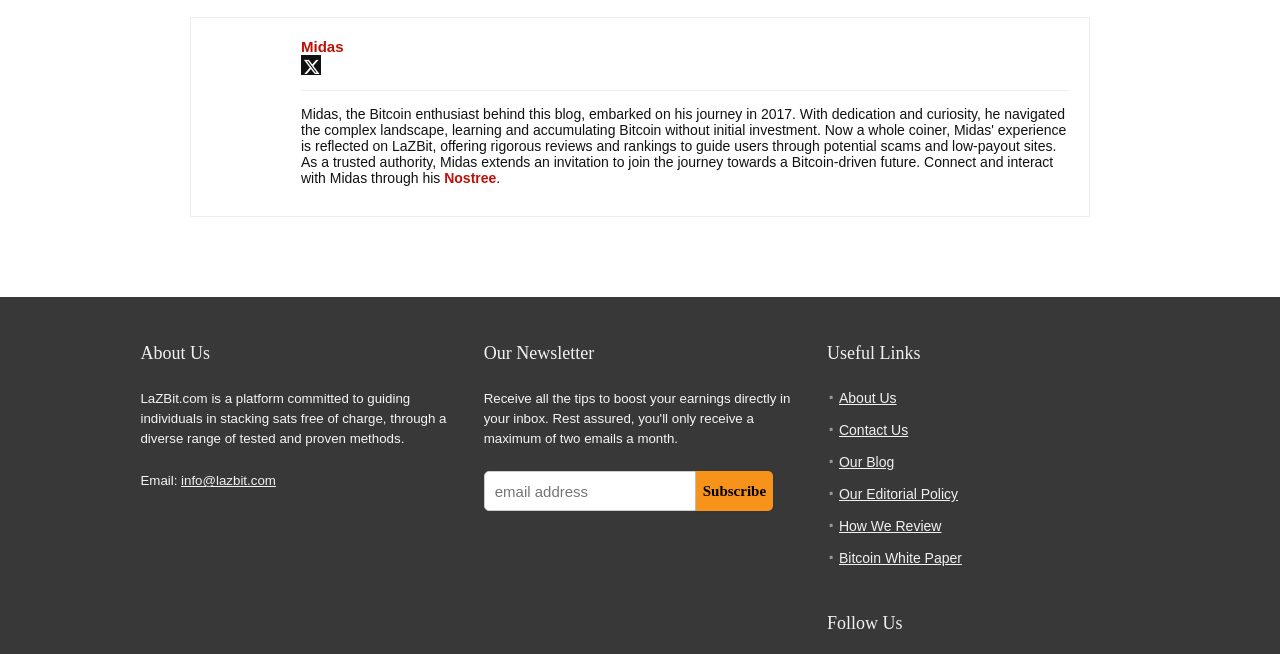Carefully examine the image and provide an in-depth answer to the question: What is the name of the newsletter?

The name of the newsletter can be found in the static text element that says 'Our Newsletter'.